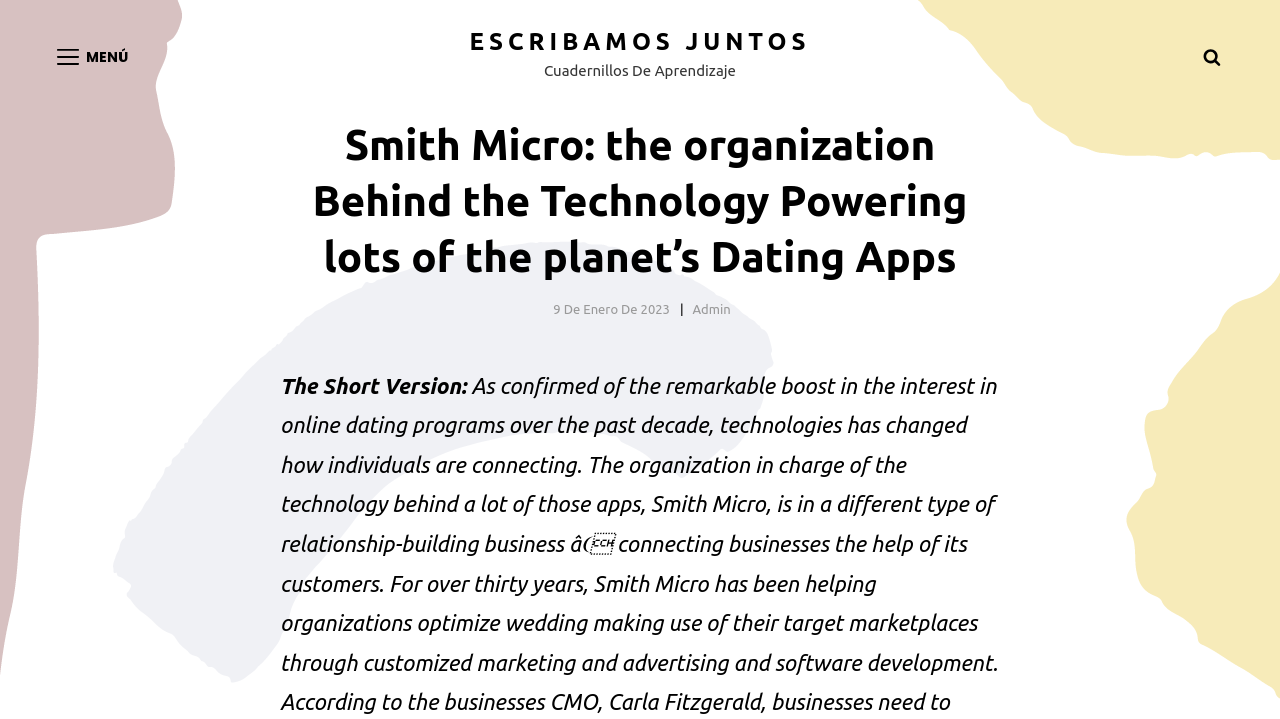Please provide a one-word or short phrase answer to the question:
What is the purpose of the 'MENÚ' button?

Menu